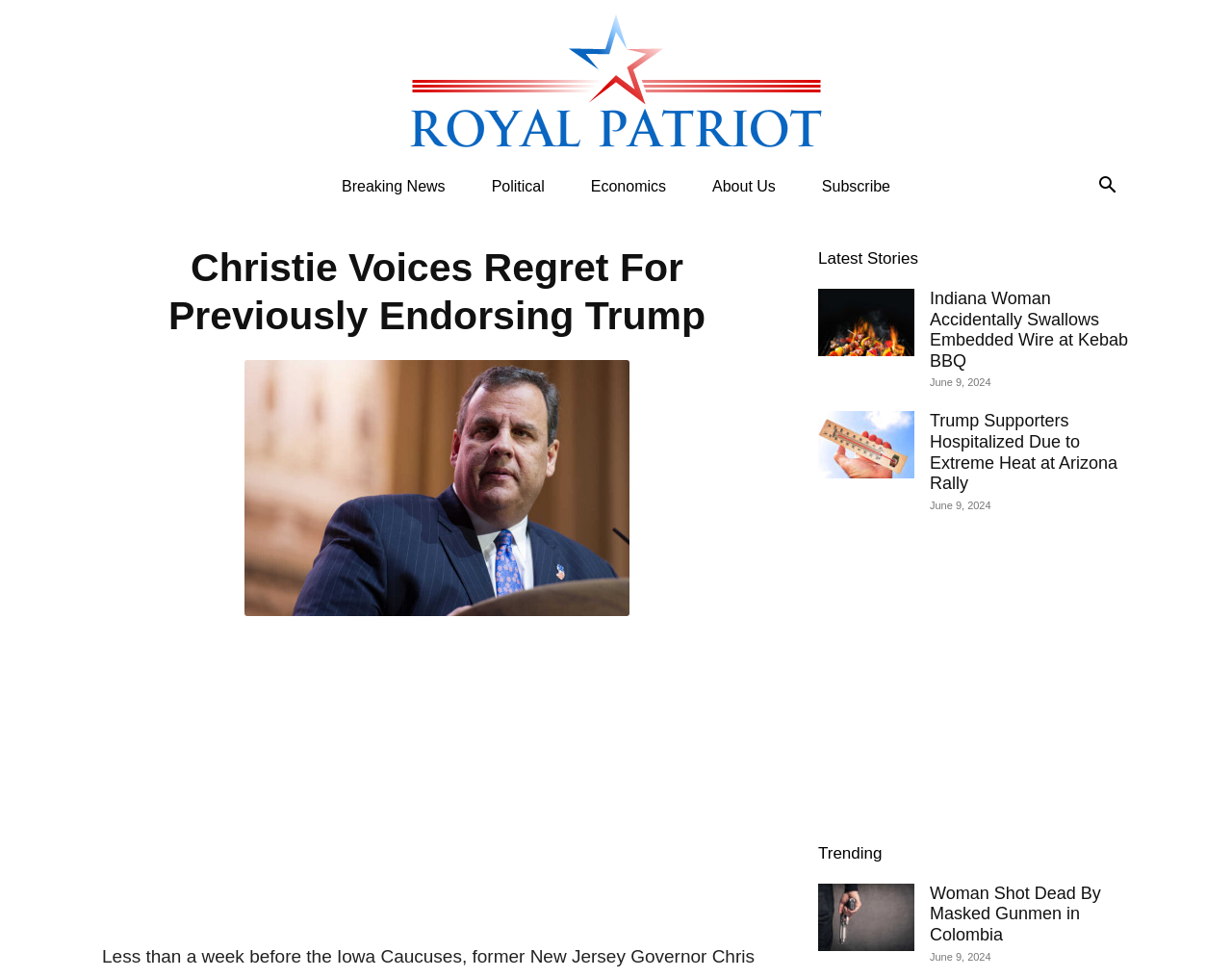Please find and generate the text of the main header of the webpage.

Christie Voices Regret For Previously Endorsing Trump